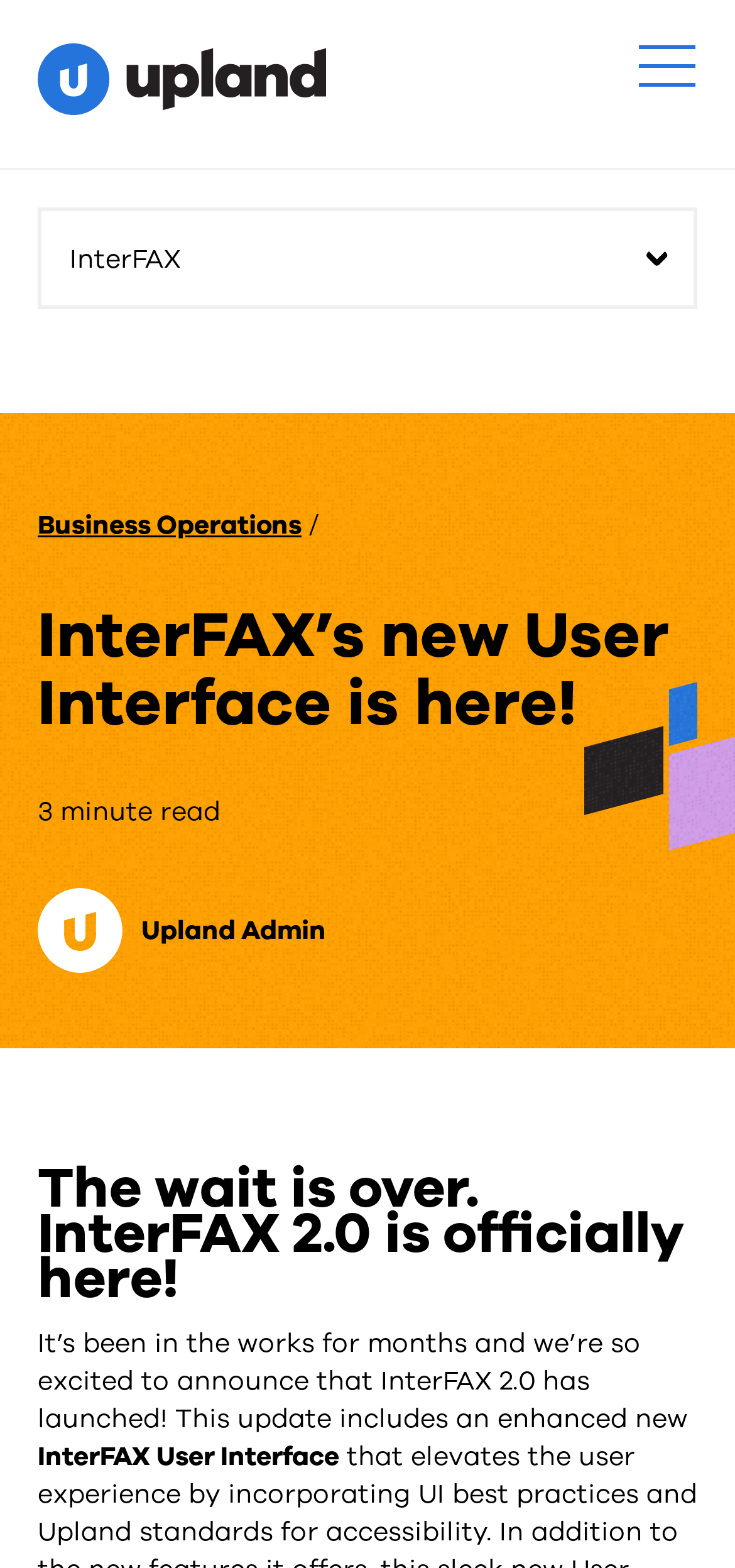Use a single word or phrase to answer the question:
What is the text next to the 'Business Operations' link?

/